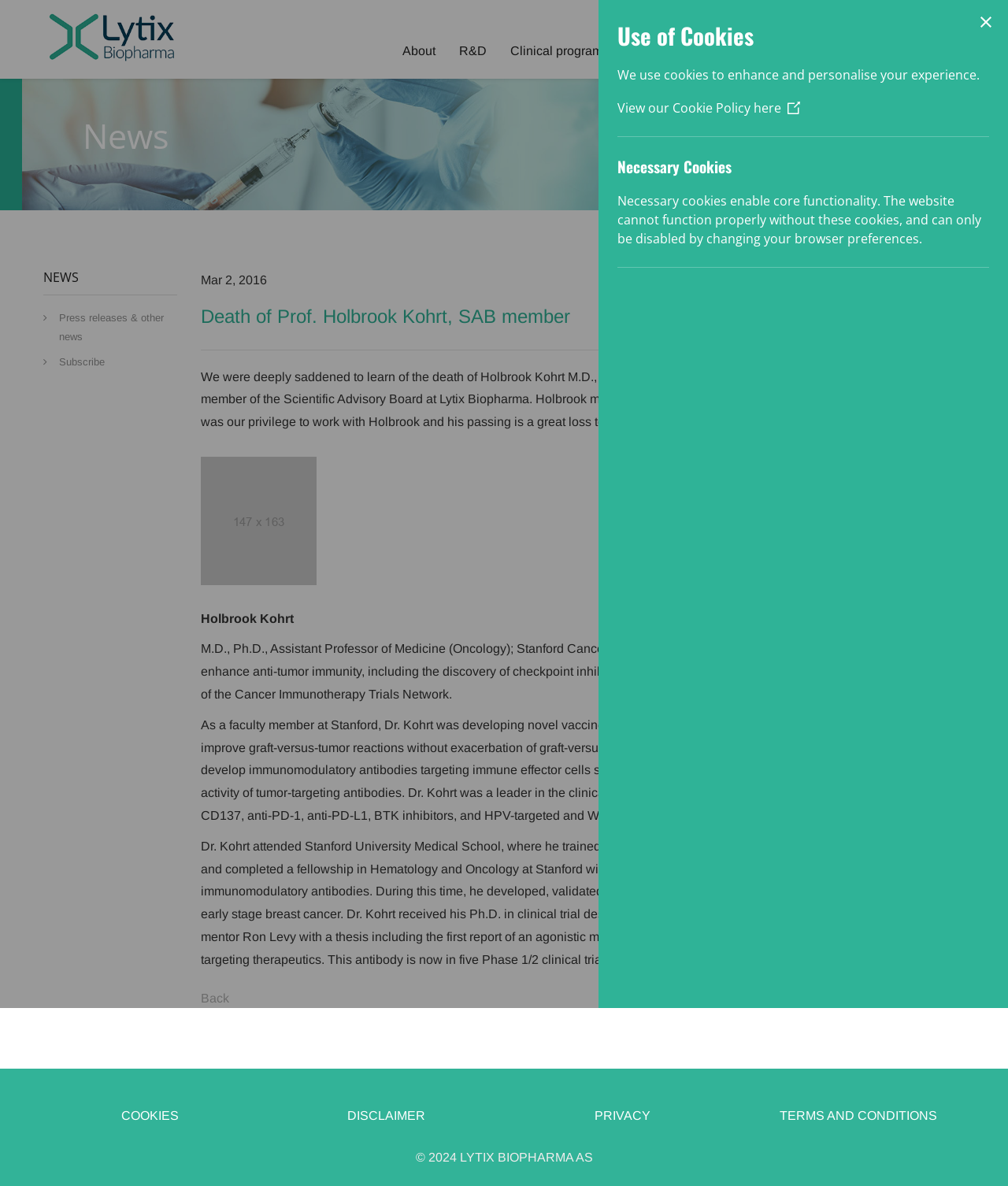What is the date of the news article?
Look at the image and answer the question using a single word or phrase.

Mar 2, 2016